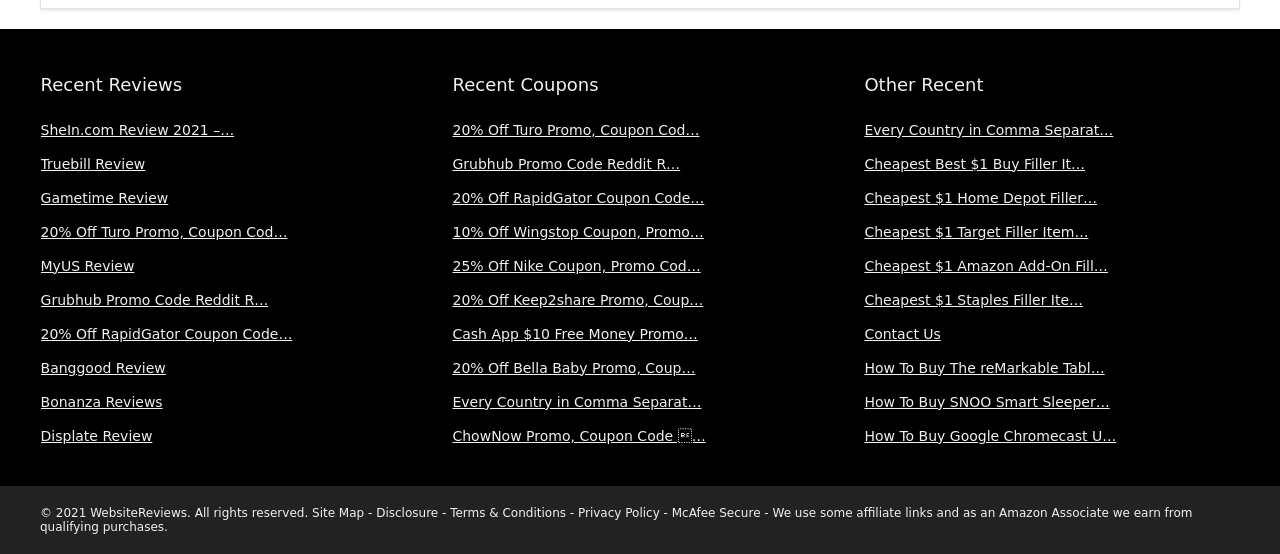Please determine the bounding box coordinates of the element's region to click in order to carry out the following instruction: "Contact Us". The coordinates should be four float numbers between 0 and 1, i.e., [left, top, right, bottom].

[0.675, 0.588, 0.735, 0.616]